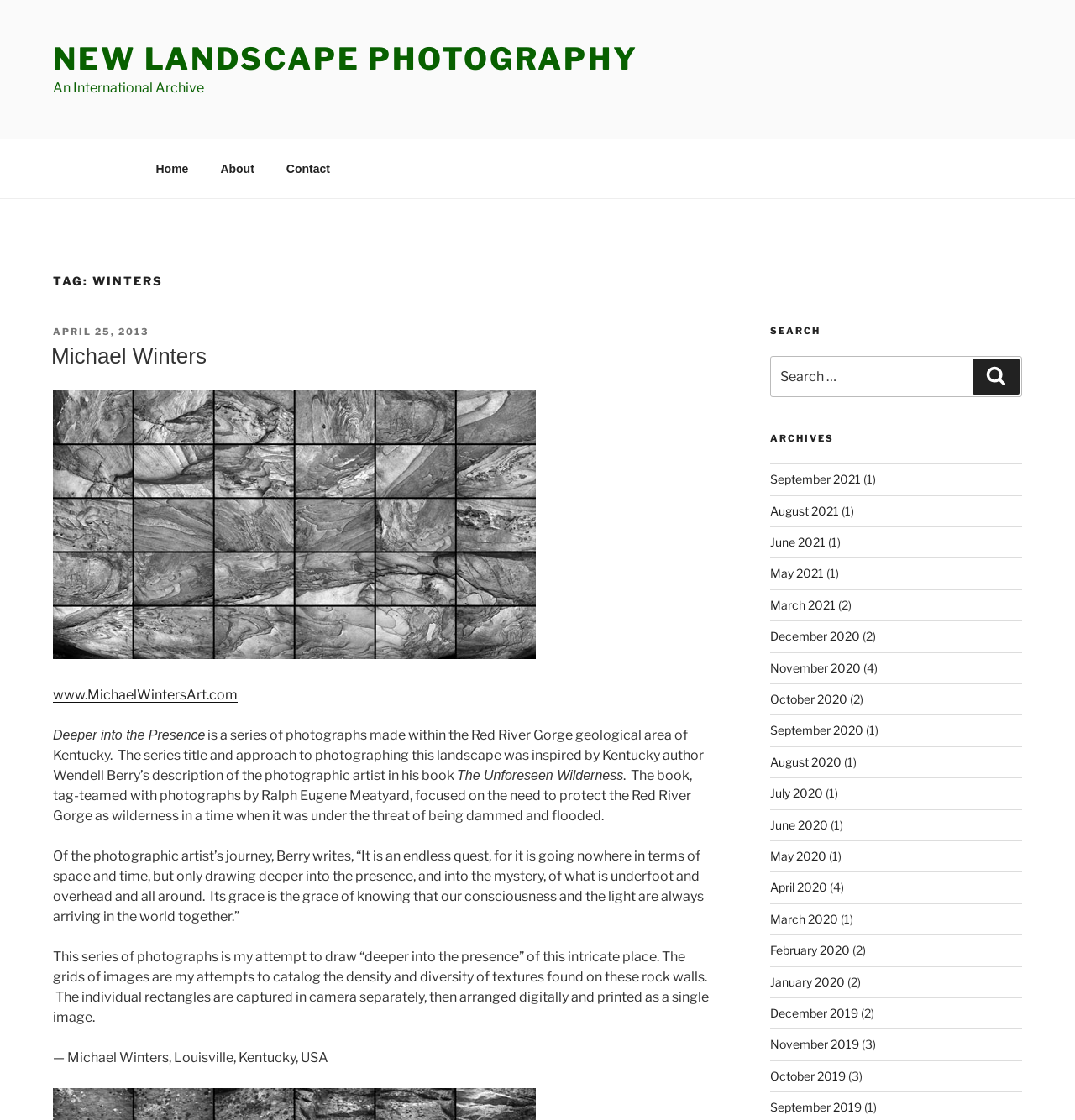Locate the bounding box of the UI element described in the following text: "April 25, 2013April 24, 2013".

[0.049, 0.291, 0.138, 0.301]